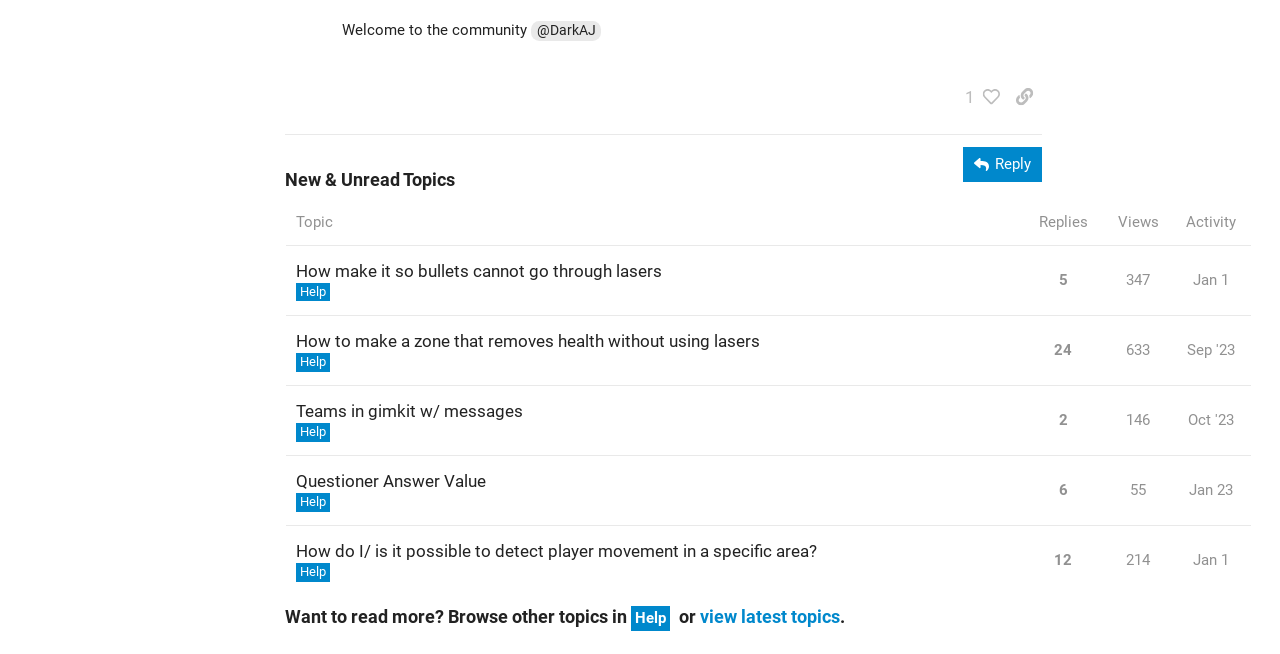Could you find the bounding box coordinates of the clickable area to complete this instruction: "Browse other topics in Help"?

[0.493, 0.926, 0.524, 0.965]